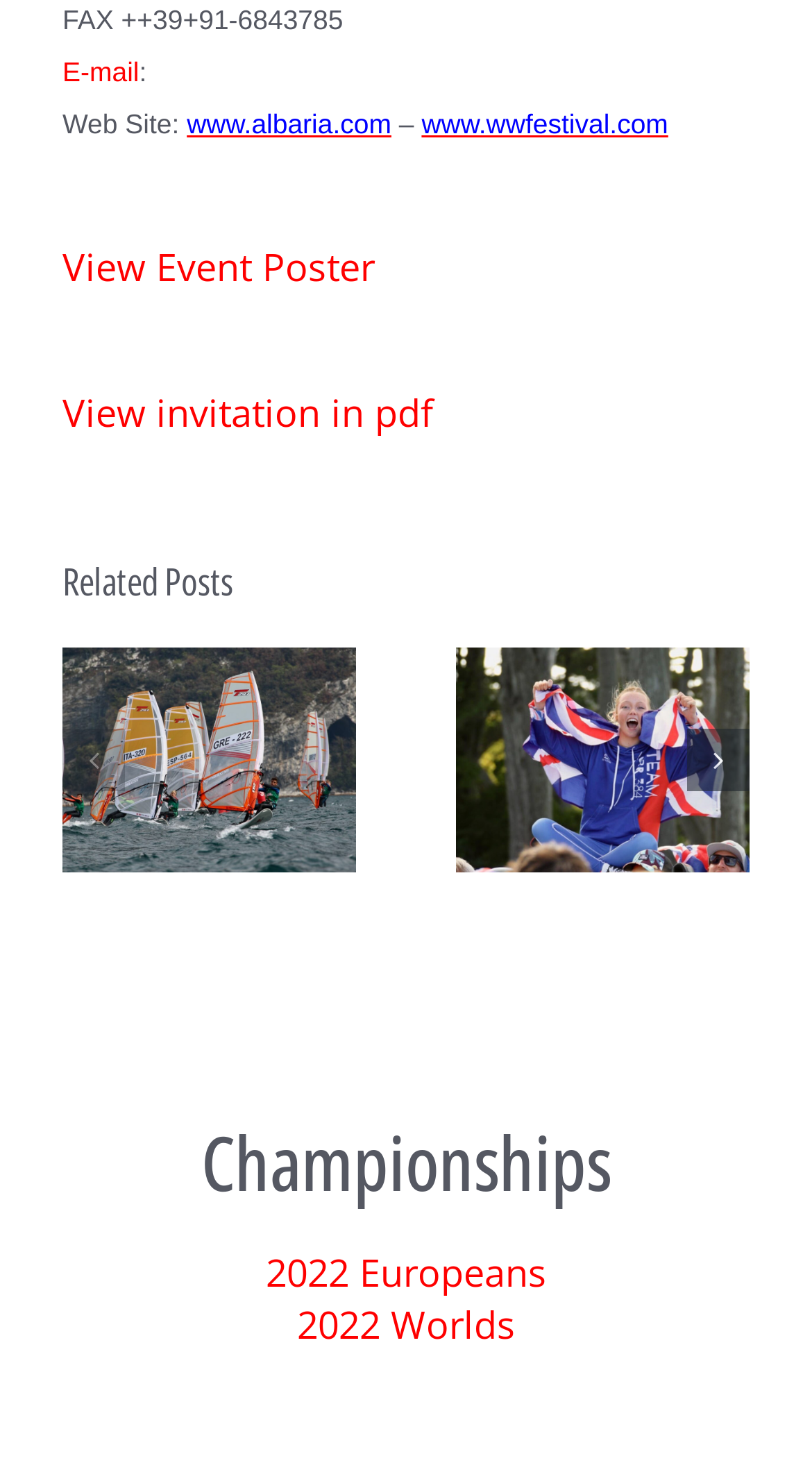Locate the bounding box coordinates of the clickable region necessary to complete the following instruction: "View Event Poster". Provide the coordinates in the format of four float numbers between 0 and 1, i.e., [left, top, right, bottom].

[0.077, 0.165, 0.462, 0.199]